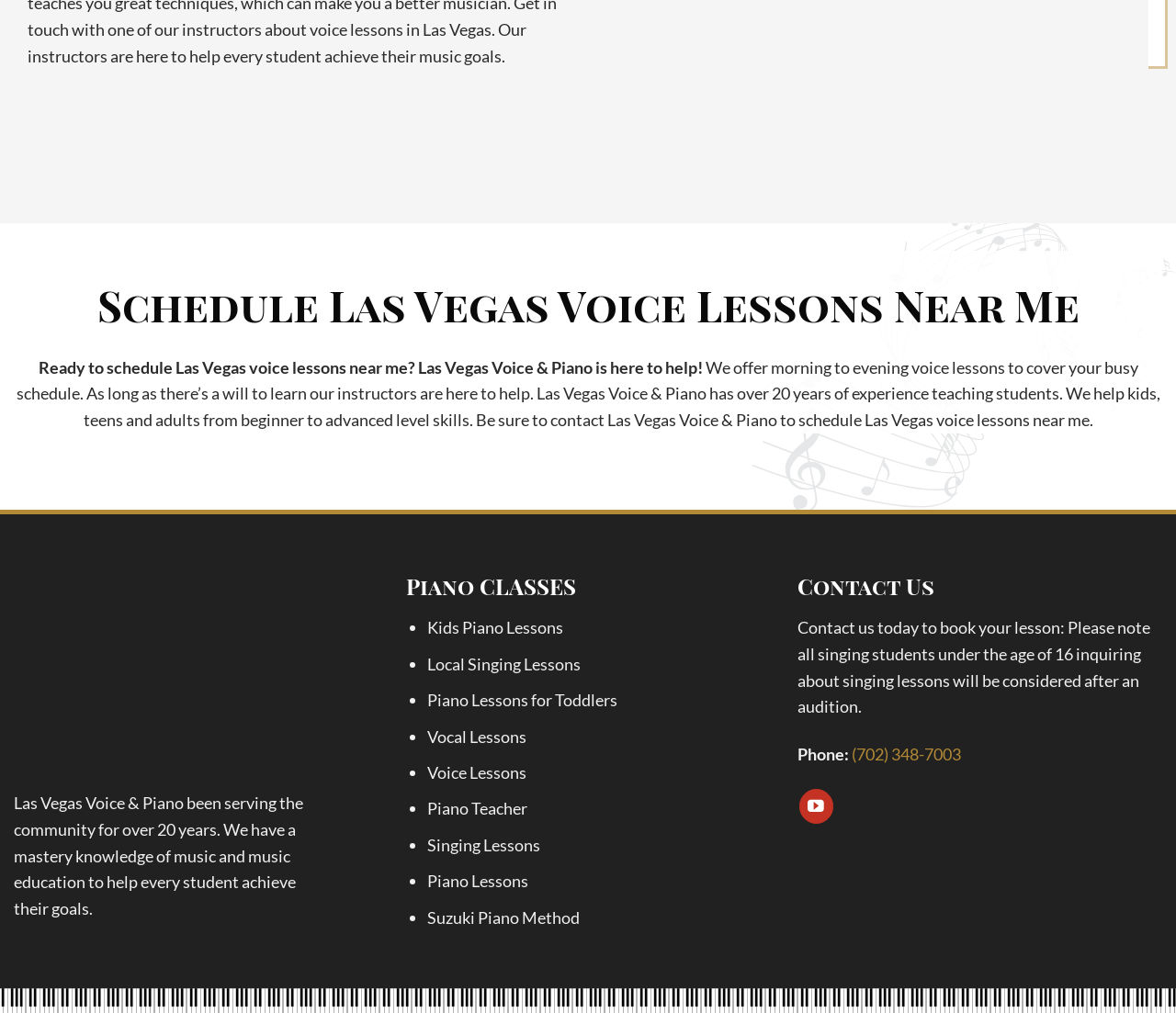What is the name of the logo displayed on the webpage?
Look at the image and answer the question with a single word or phrase.

Las Vegas Voice & Piano Logo